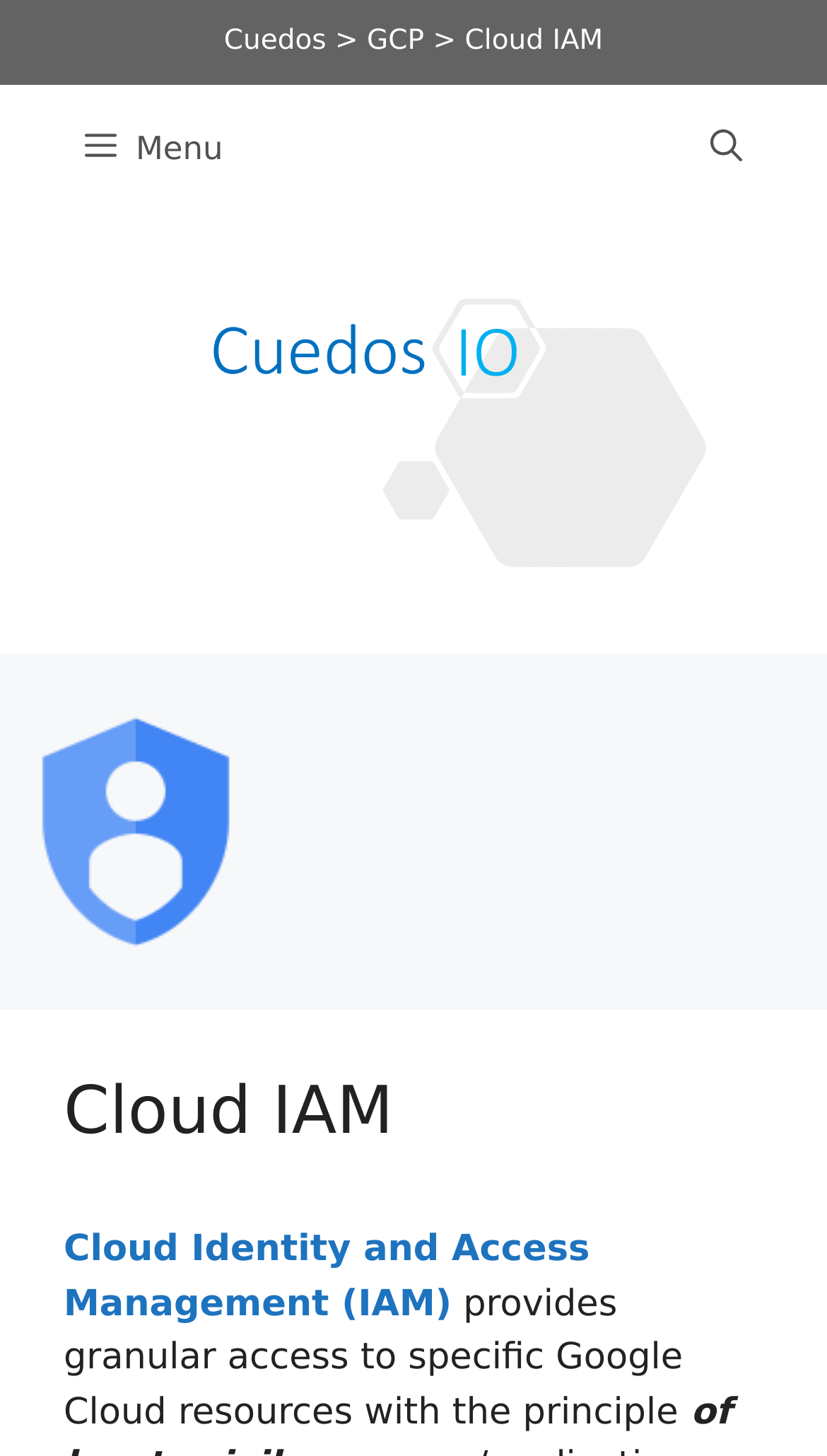What is the main topic of the webpage?
Use the screenshot to answer the question with a single word or phrase.

Cloud IAM